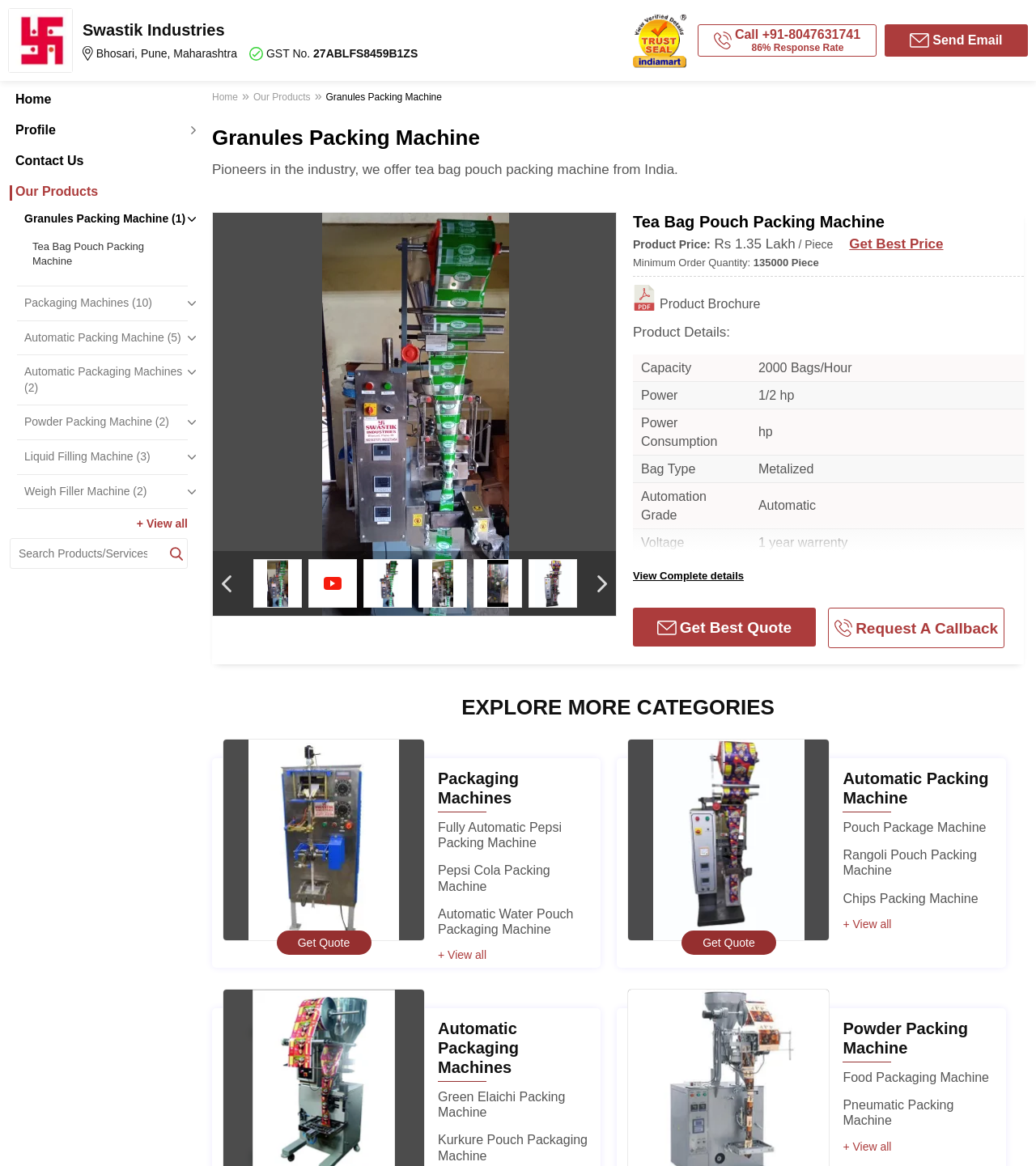Determine the bounding box coordinates of the clickable element necessary to fulfill the instruction: "Click on the 'Contact Us' link". Provide the coordinates as four float numbers within the 0 to 1 range, i.e., [left, top, right, bottom].

[0.009, 0.133, 0.181, 0.144]